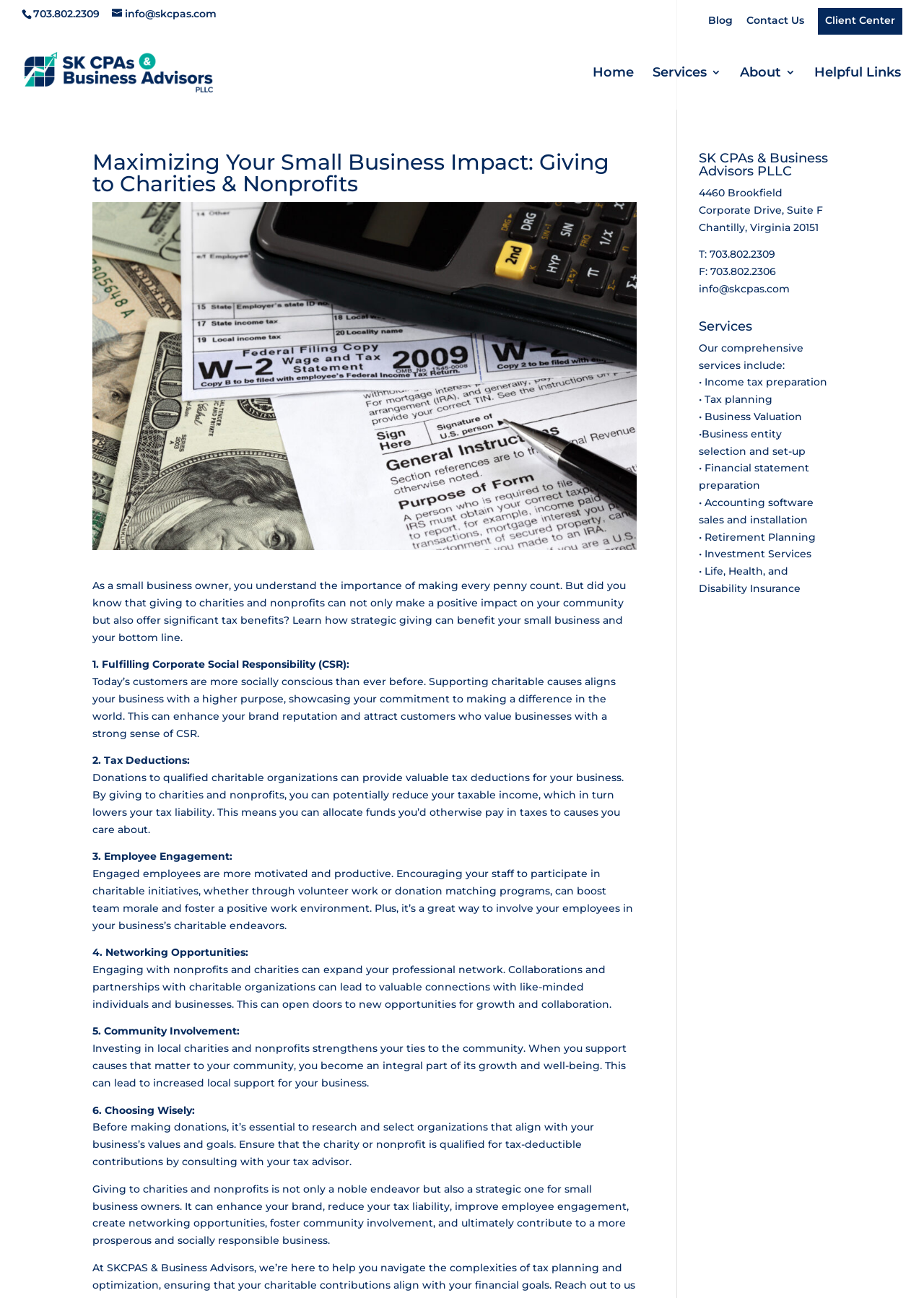Locate the bounding box coordinates of the element I should click to achieve the following instruction: "Learn more about 'Services'".

[0.706, 0.052, 0.78, 0.085]